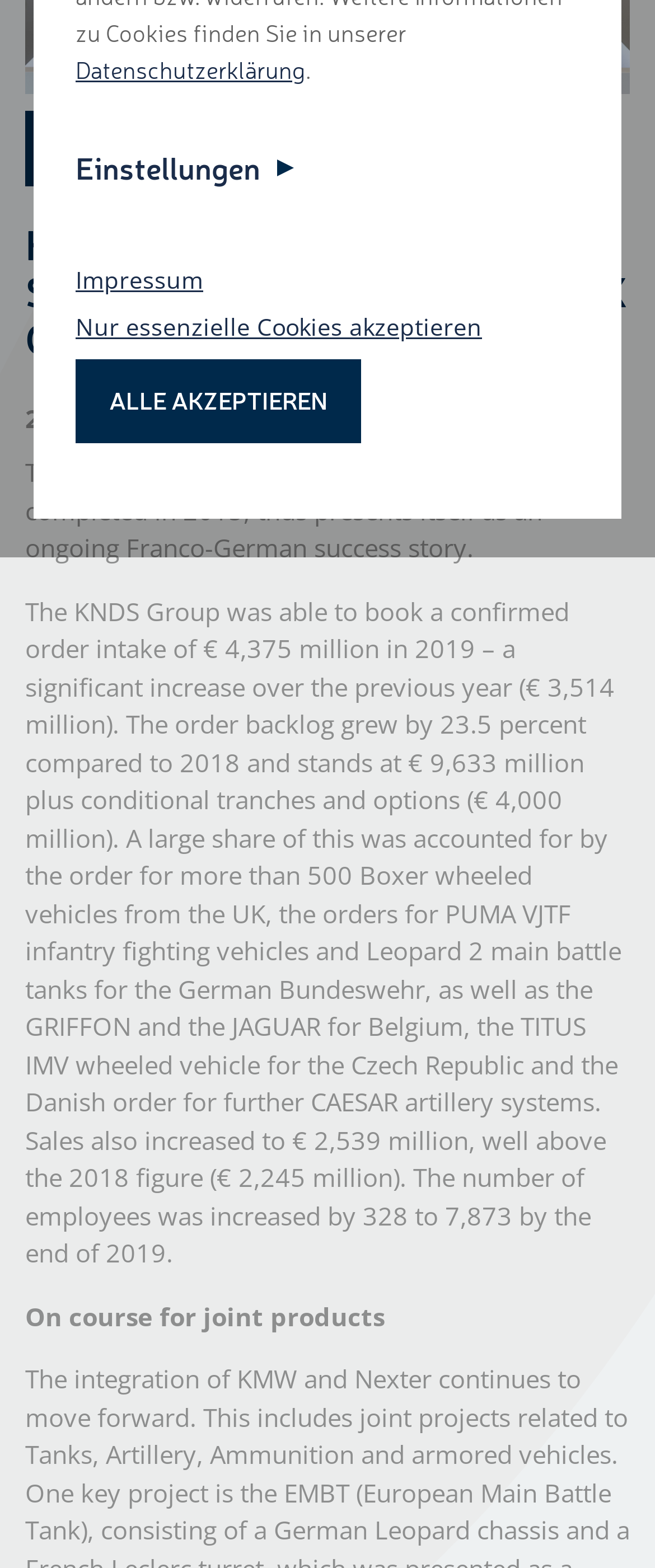Determine the bounding box coordinates for the UI element described. Format the coordinates as (top-left x, top-left y, bottom-right x, bottom-right y) and ensure all values are between 0 and 1. Element description: Alle akzeptieren

[0.115, 0.229, 0.551, 0.283]